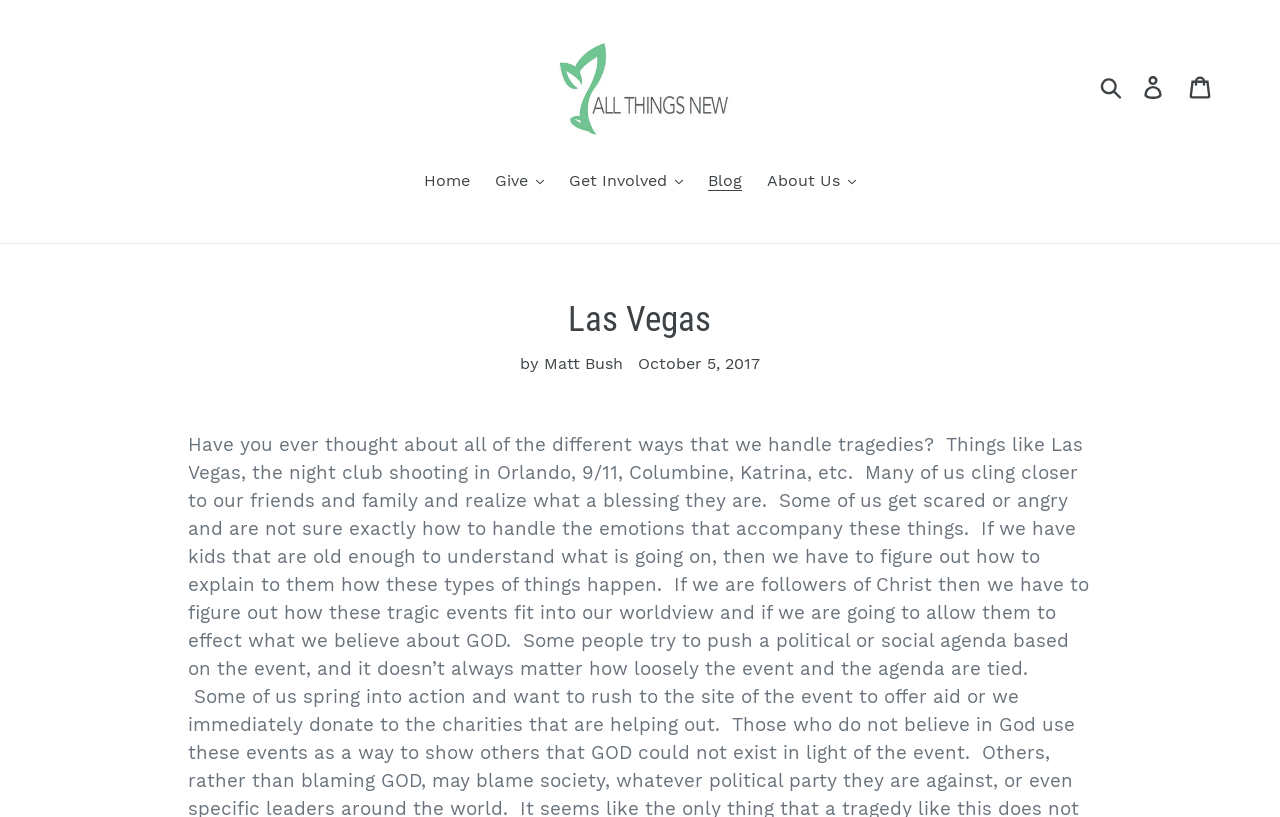Provide a brief response to the question below using a single word or phrase: 
What is the name of the website?

Atnhaiti